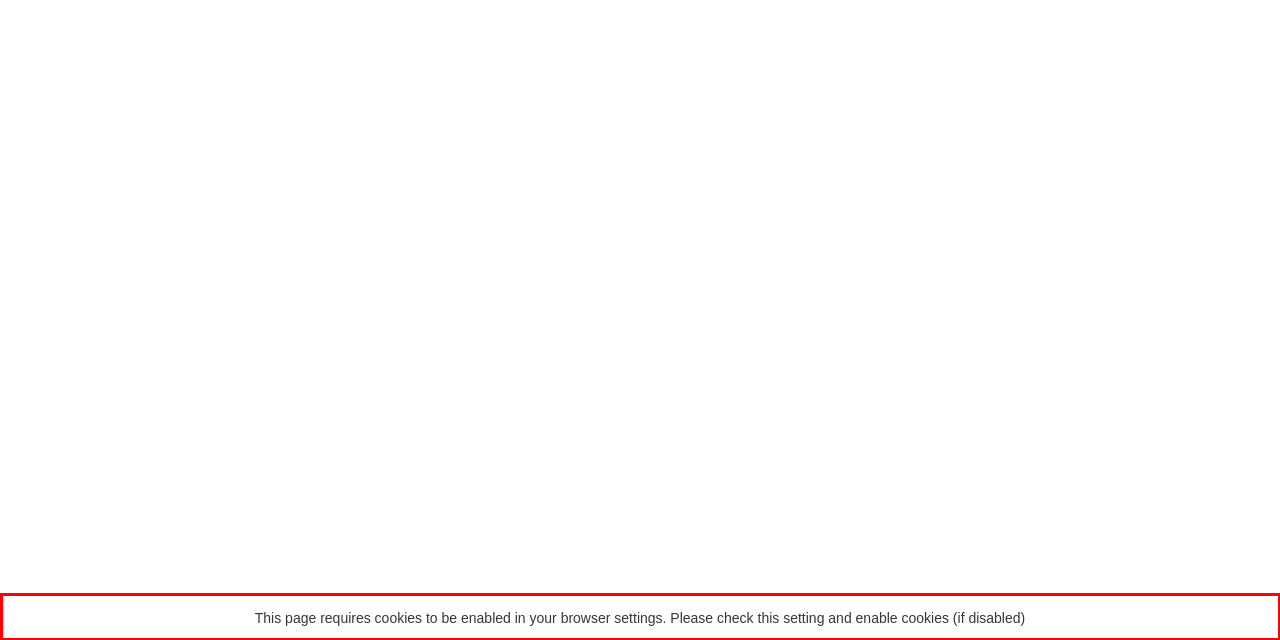Look at the webpage screenshot and recognize the text inside the red bounding box.

This page requires cookies to be enabled in your browser settings. Please check this setting and enable cookies (if disabled)